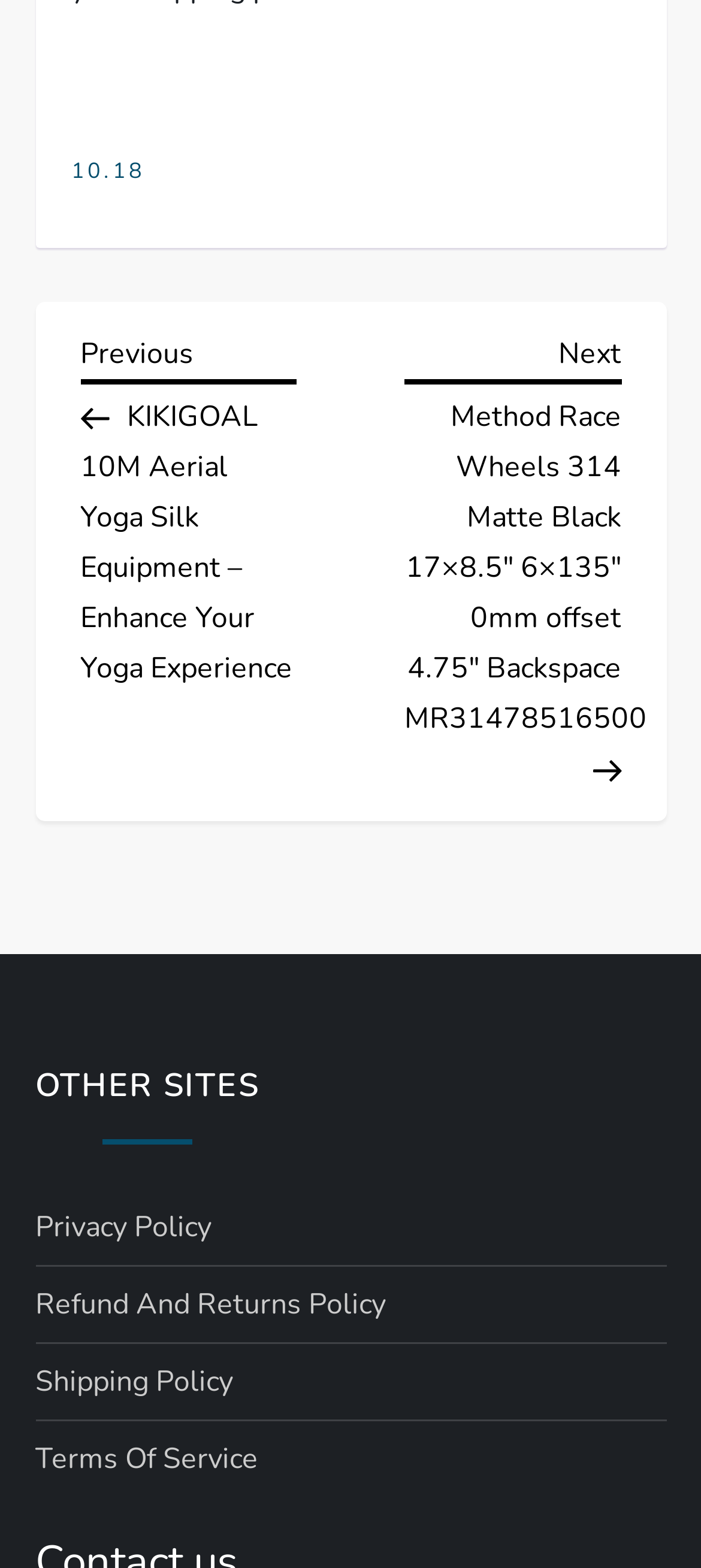Predict the bounding box of the UI element that fits this description: "Refund and Returns Policy".

[0.05, 0.816, 0.55, 0.848]